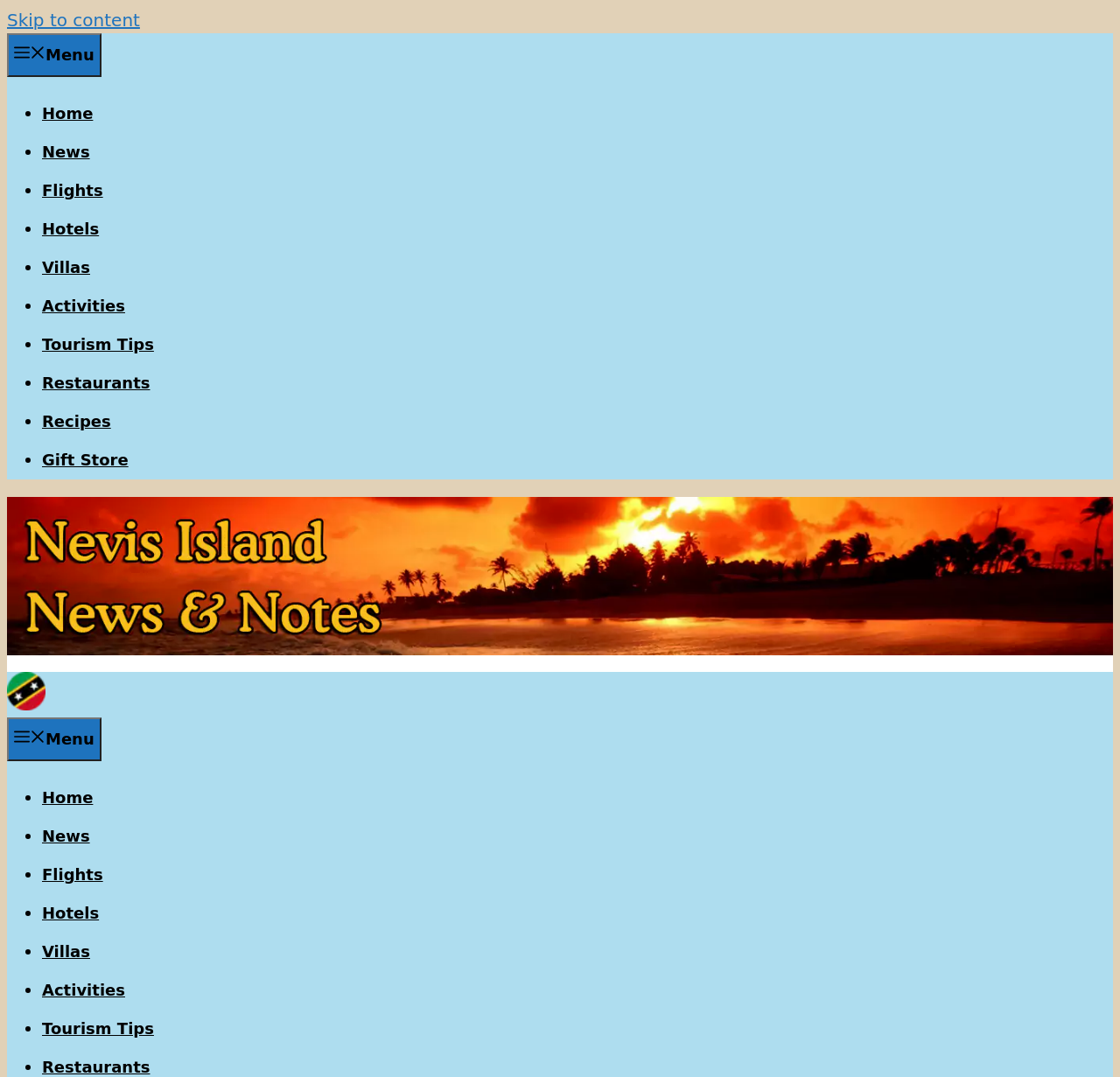Give the bounding box coordinates for the element described by: "Tourism Tips".

[0.038, 0.311, 0.137, 0.328]